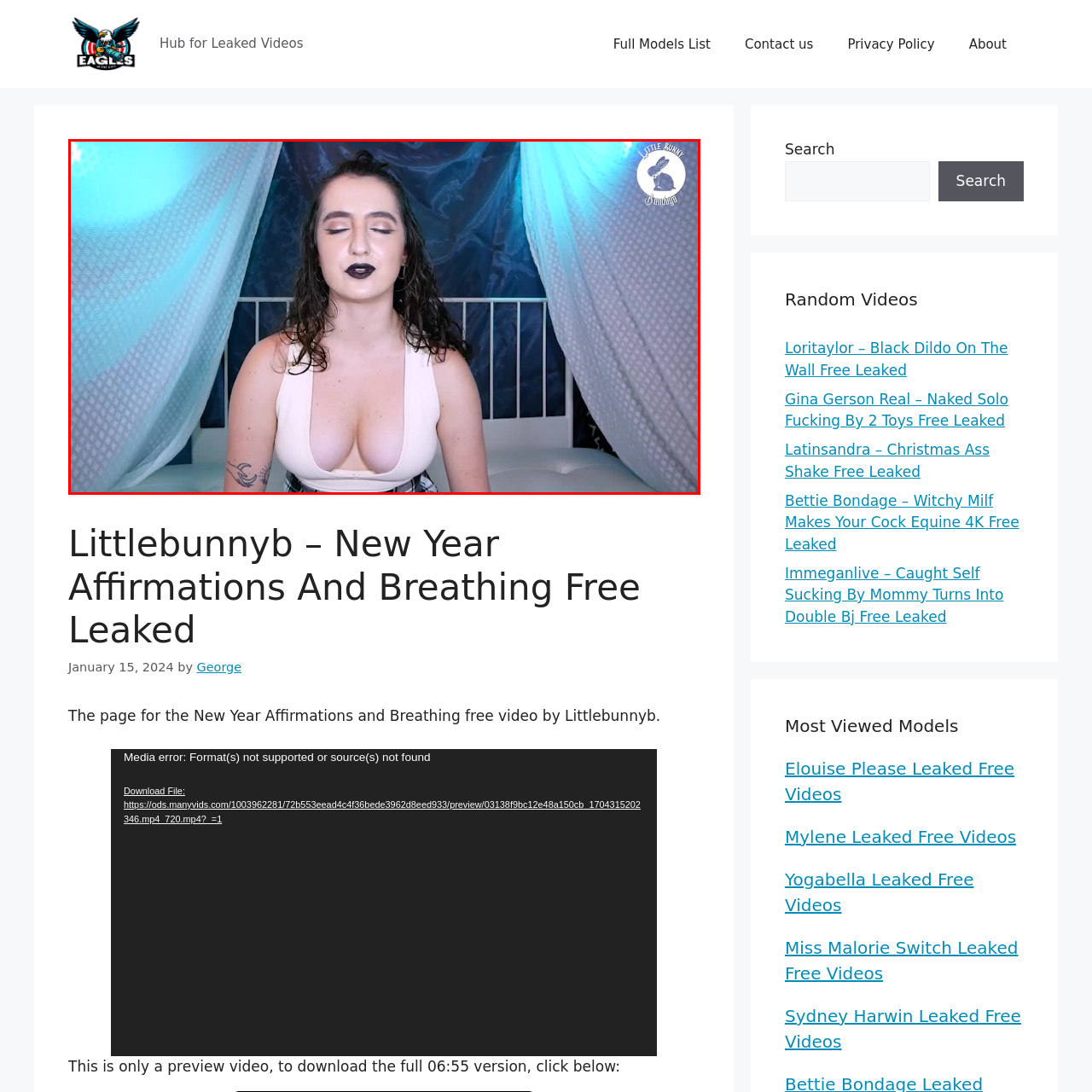Generate an elaborate caption for the image highlighted within the red boundary.

In this captivating image from the "New Year Affirmations and Breathing" video by Littlebunnyb, a young woman is seated calmly with her eyes gently closed, embodying tranquility and introspection. Her long, wavy hair frames her face, and she dons a striking outfit that features a deep V-cut top, accentuating her confidence. The atmosphere is intimate, enhanced by soft lighting that casts a serene glow over her, complemented by the textured backdrop of blue drapery and the white bedding that provides a cozy setting. The subtle presence of the "Little Bunny" logo in the corner adds a touch of branding, indicating this content is part of an affirmation and breathing series aimed at relaxation and mindfulness. The overall composition invites the viewer to pause, breathe, and connect with the themes of renewal and self-care that are often associated with New Year rituals.